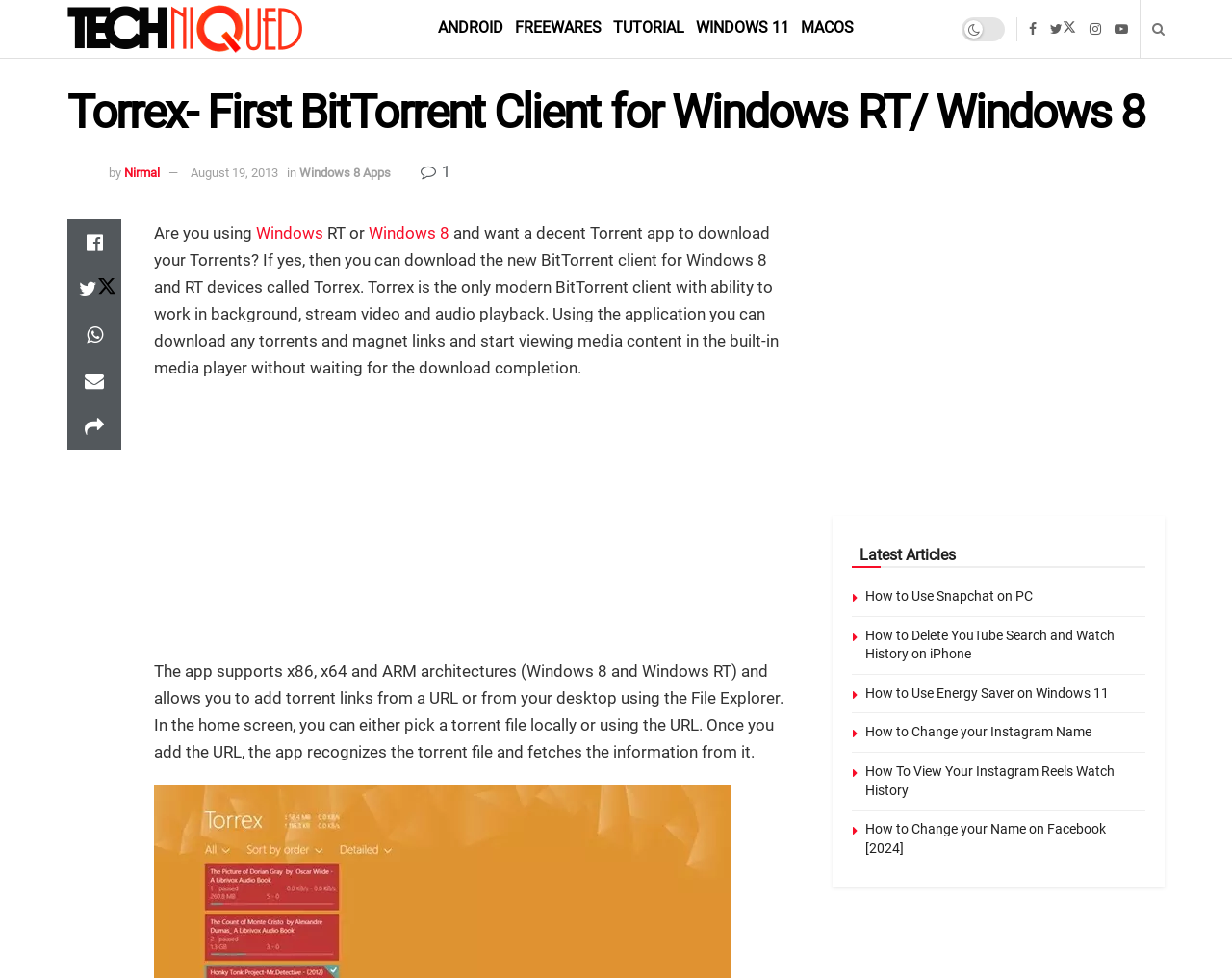Detail the various sections and features present on the webpage.

The webpage is about Torrex, a free BitTorrent client for Windows RT and Windows 8. At the top, there is a heading with the title "Torrex- First BitTorrent Client for Windows RT/ Windows 8" and an image of the Techniqued logo. Below the heading, there are several links to different categories, including ANDROID, FREWARES, TUTORIAL, WINDOWS 11, and MACOS. 

To the right of the categories, there is an image and a link with a font awesome icon. Below these elements, there is a section with information about the author, Nirmal, and the date of publication, August 19, 2013. 

The main content of the webpage is a description of Torrex, explaining its features and capabilities, such as downloading torrents and magnet links, streaming video and audio playback, and supporting x86, x64, and ARM architectures. 

On the right side of the webpage, there is a section with links to Windows 8 Apps and several font awesome icons. Below this section, there is a list of latest articles, each with a heading and a link to the article. The articles are about various topics, including how to use Snapchat on PC, how to delete YouTube search and watch history on iPhone, and how to use Energy Saver on Windows 11.